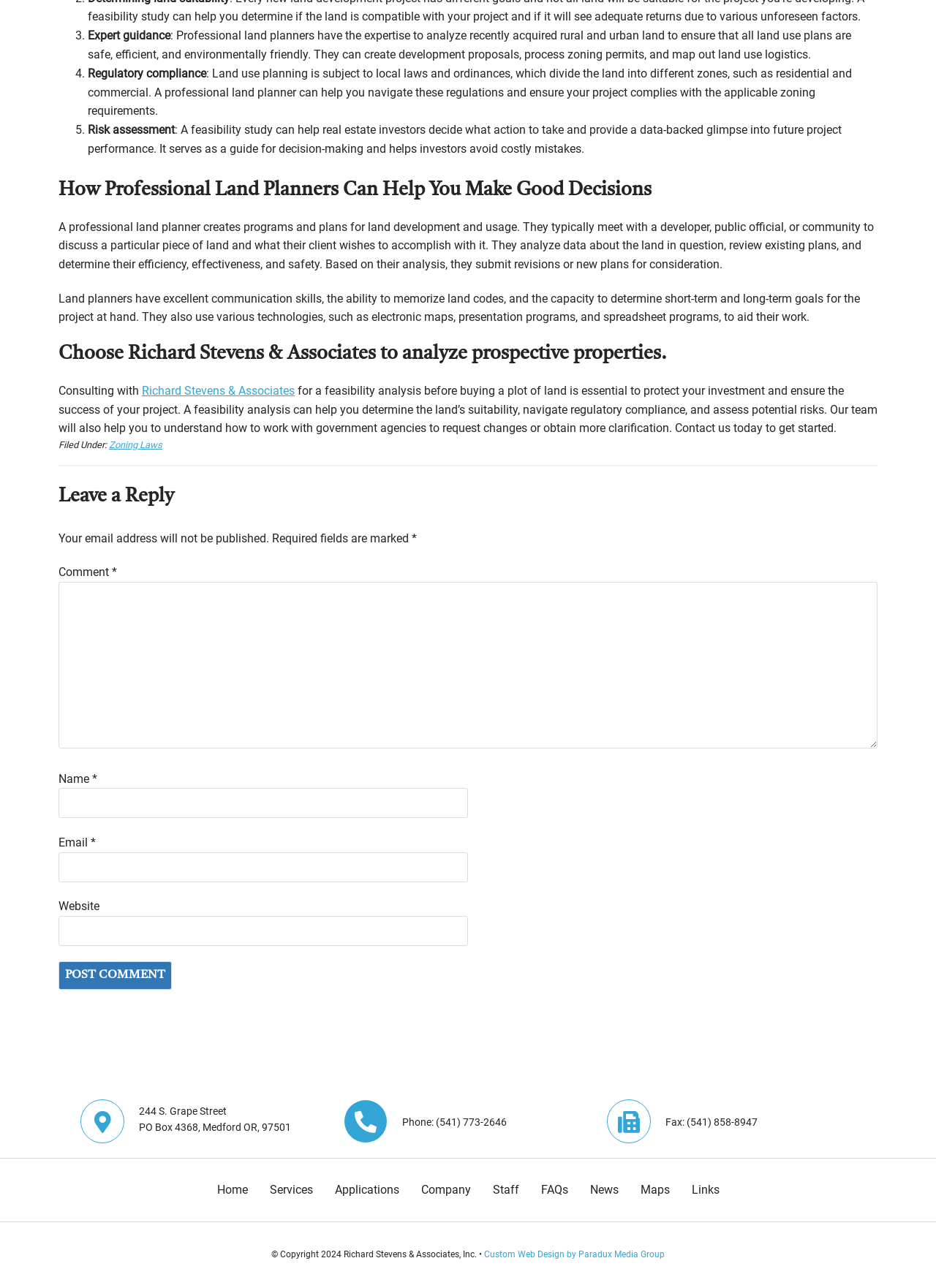Please determine the bounding box coordinates of the element to click on in order to accomplish the following task: "Click the 'Home' link". Ensure the coordinates are four float numbers ranging from 0 to 1, i.e., [left, top, right, bottom].

[0.224, 0.914, 0.272, 0.934]